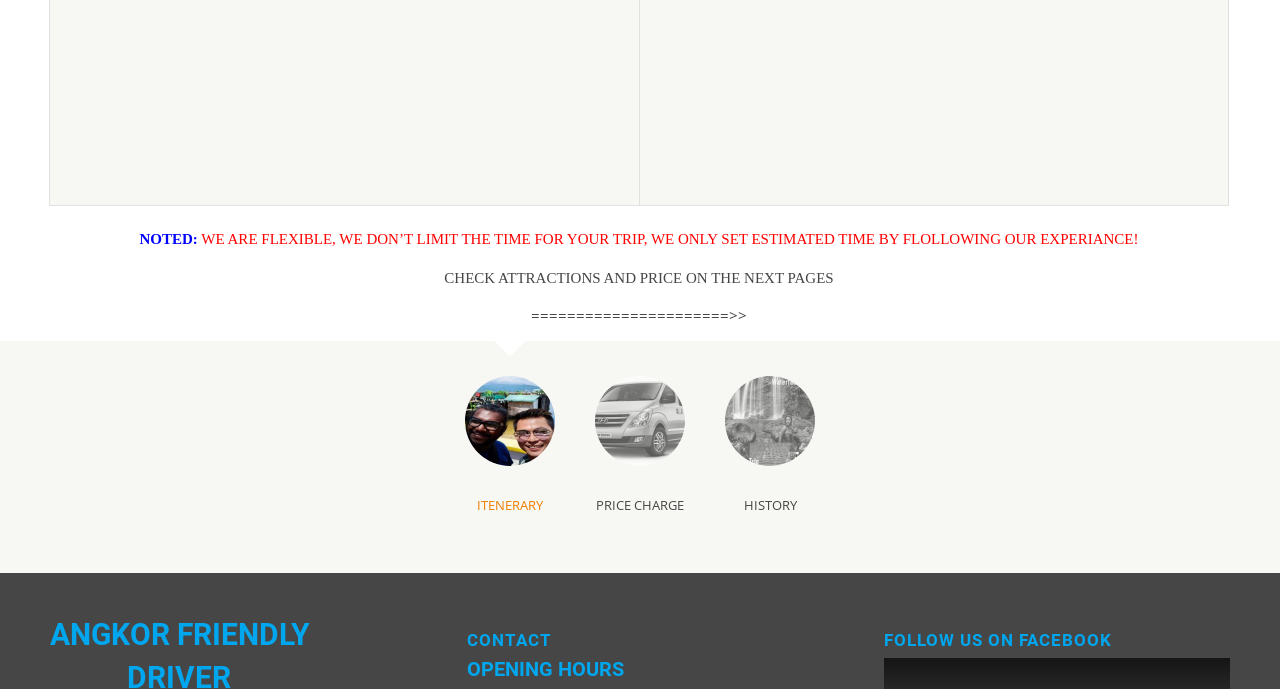Using the given element description, provide the bounding box coordinates (top-left x, top-left y, bottom-right x, bottom-right y) for the corresponding UI element in the screenshot: PRICE CHARGE

[0.449, 0.538, 0.551, 0.792]